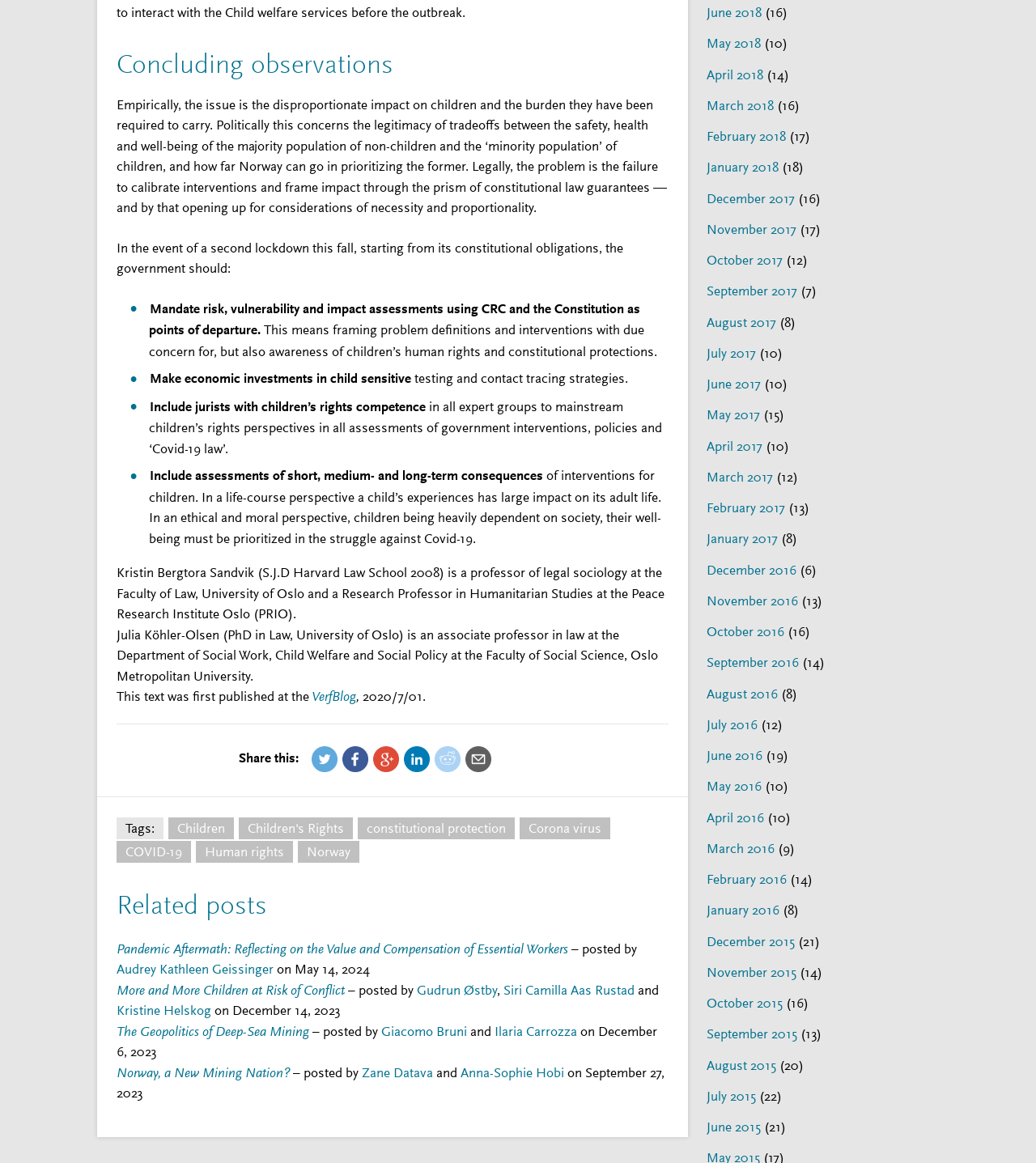Using the information in the image, give a detailed answer to the following question: What is the purpose of the link 'VerfBlog'?

The link 'VerfBlog' is likely a platform where the article was first published, and the link is provided to share the article with a wider audience, as indicated by the text 'This text was first published at the VerfBlog'.